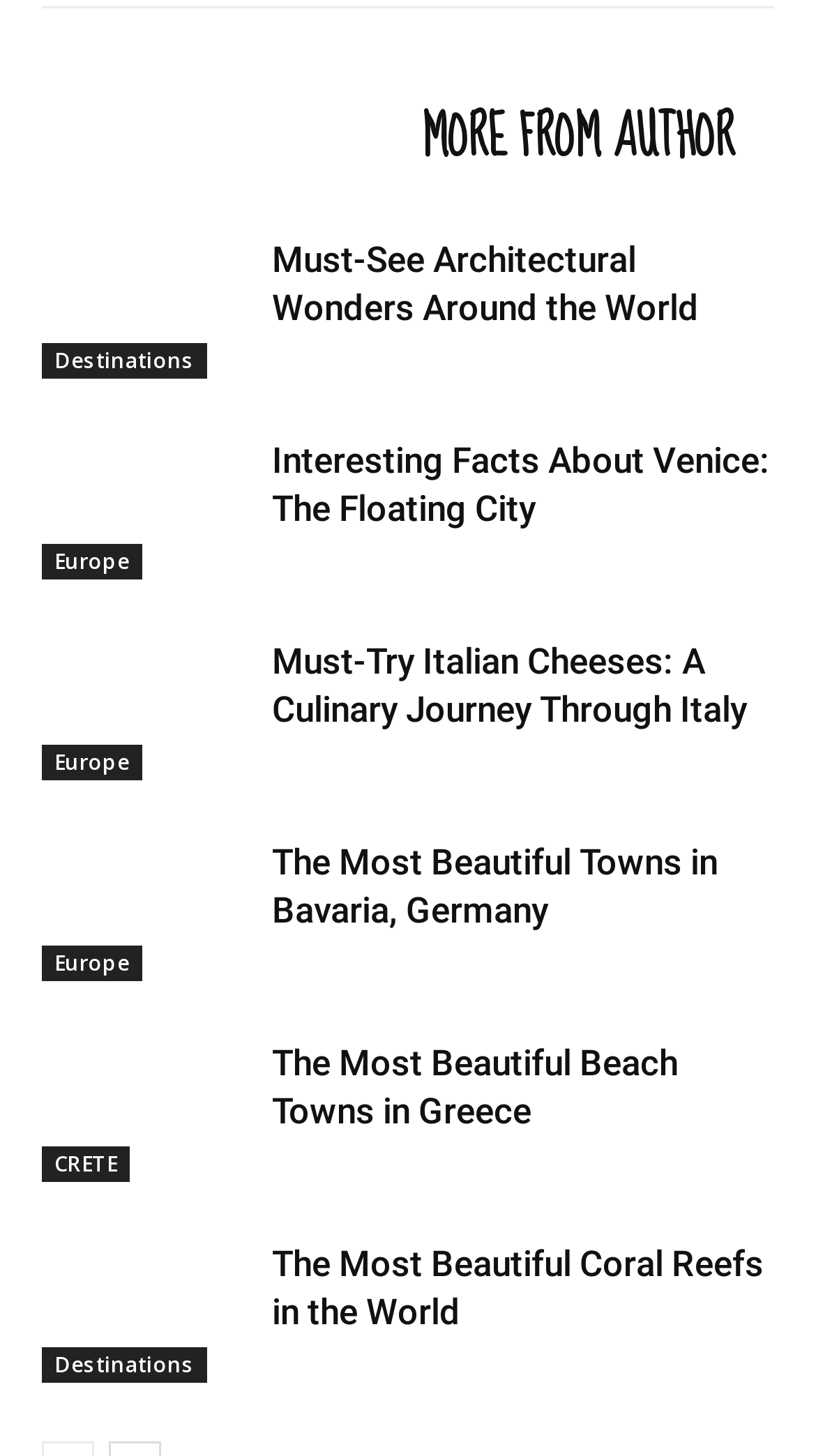Respond to the question below with a concise word or phrase:
What is the category of 'The Most Beautiful Coral Reefs in the World'?

Destinations